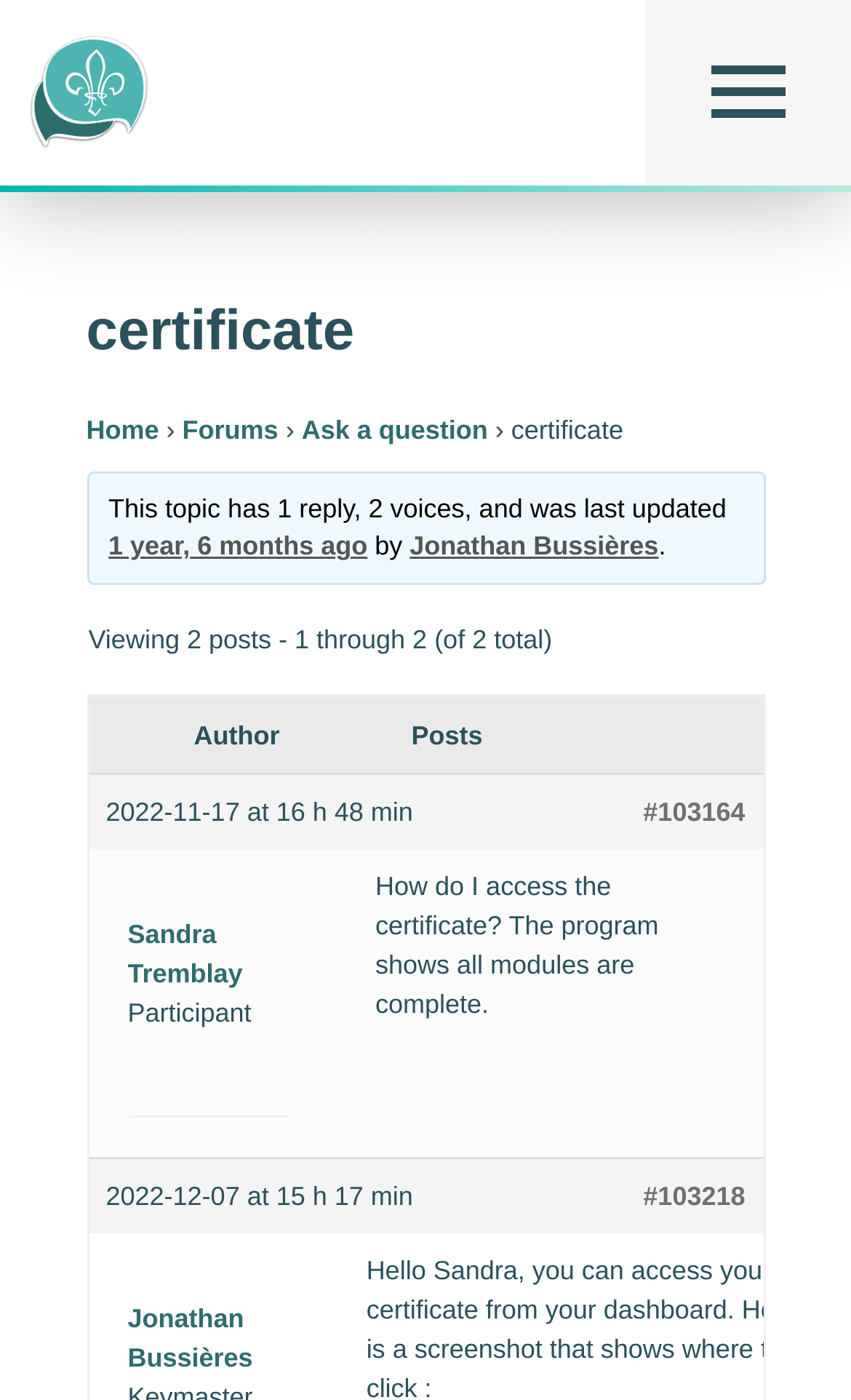Specify the bounding box coordinates of the element's region that should be clicked to achieve the following instruction: "Click the 'Main menu' button". The bounding box coordinates consist of four float numbers between 0 and 1, in the format [left, top, right, bottom].

[0.759, 0.0, 1.0, 0.132]